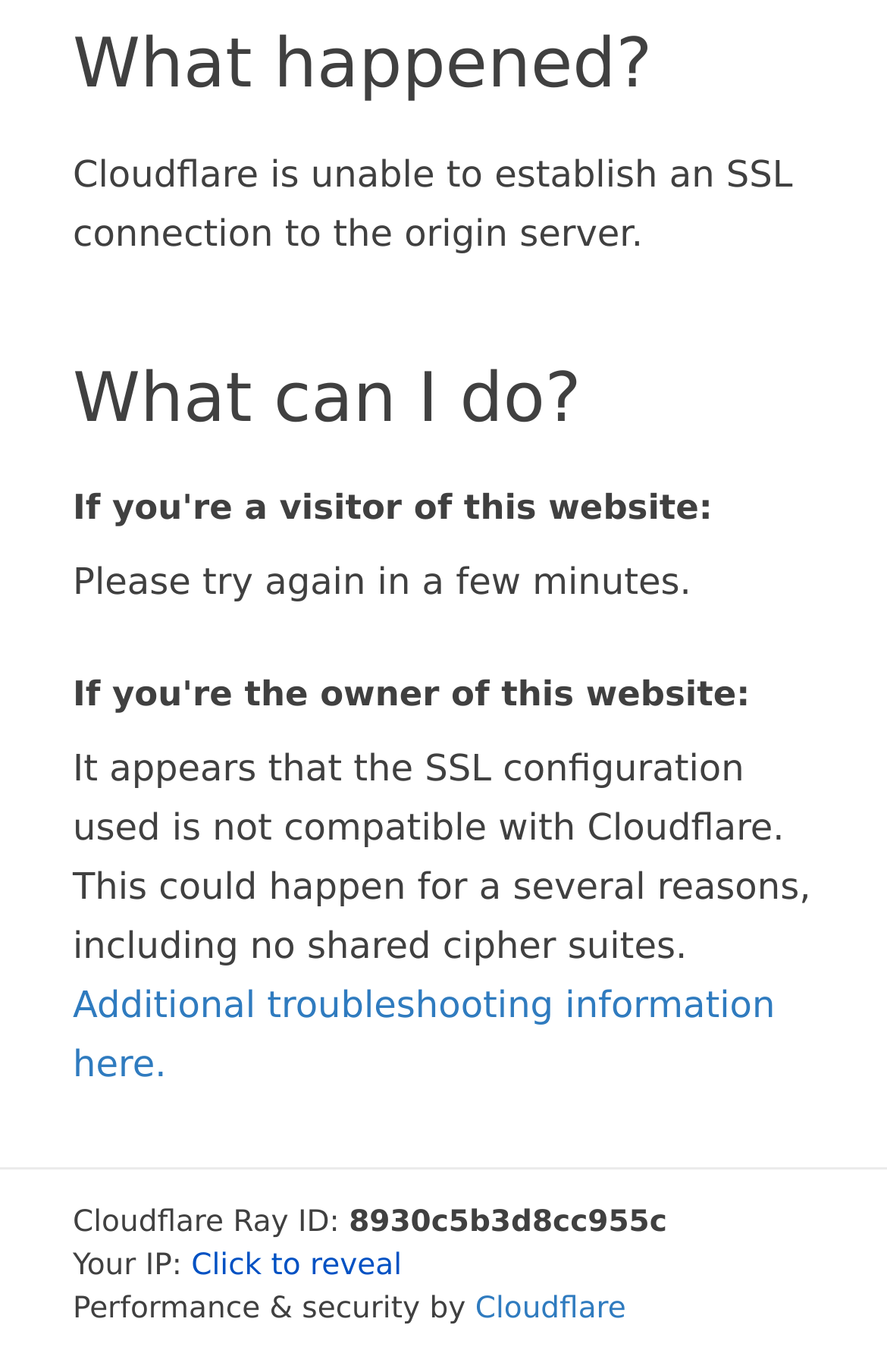What should a visitor of this website do?
Could you give a comprehensive explanation in response to this question?

If you're a visitor of this website, you should try again in a few minutes as Cloudflare is unable to establish an SSL connection to the origin server.